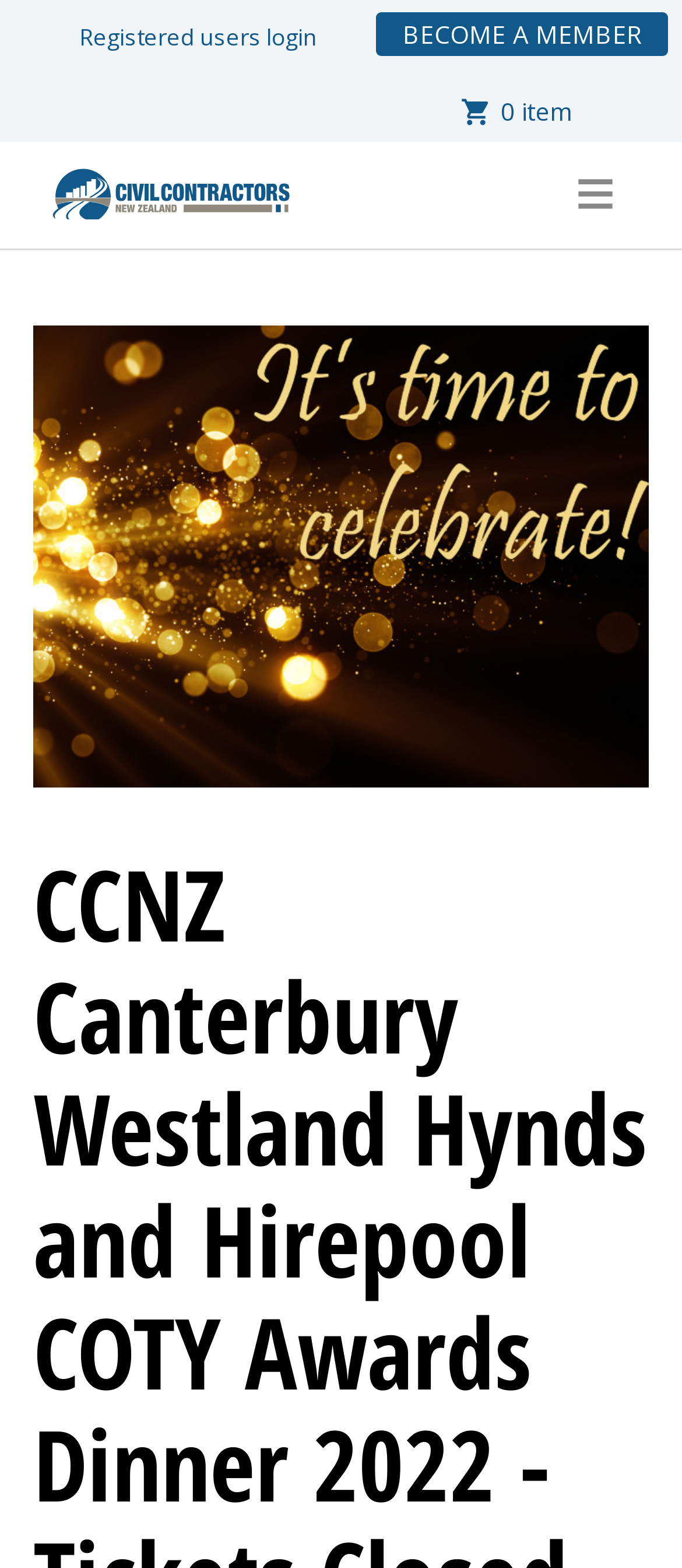Please identify the bounding box coordinates of the element's region that should be clicked to execute the following instruction: "Create an Account". The bounding box coordinates must be four float numbers between 0 and 1, i.e., [left, top, right, bottom].

[0.322, 0.357, 0.727, 0.384]